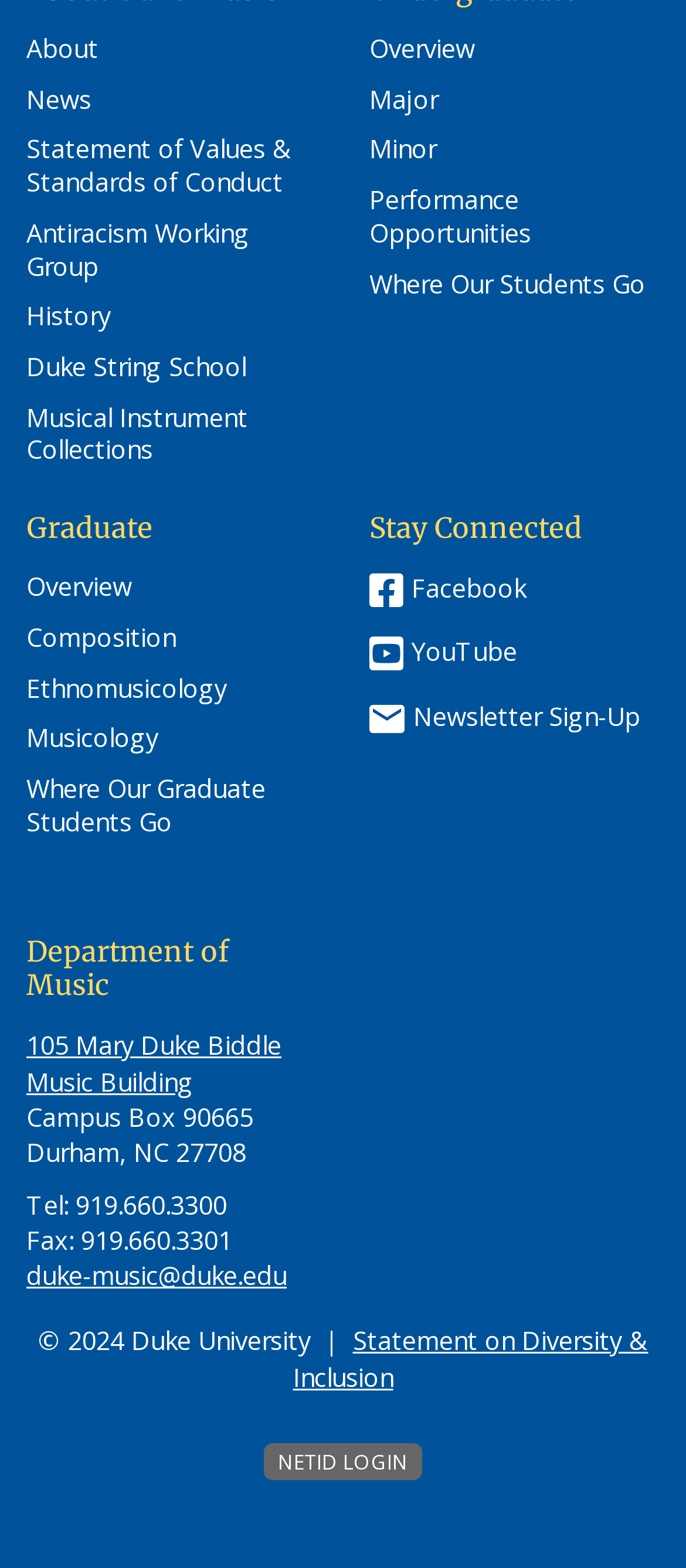Locate the bounding box coordinates of the element I should click to achieve the following instruction: "explore the musical instrument collections".

[0.038, 0.256, 0.462, 0.298]